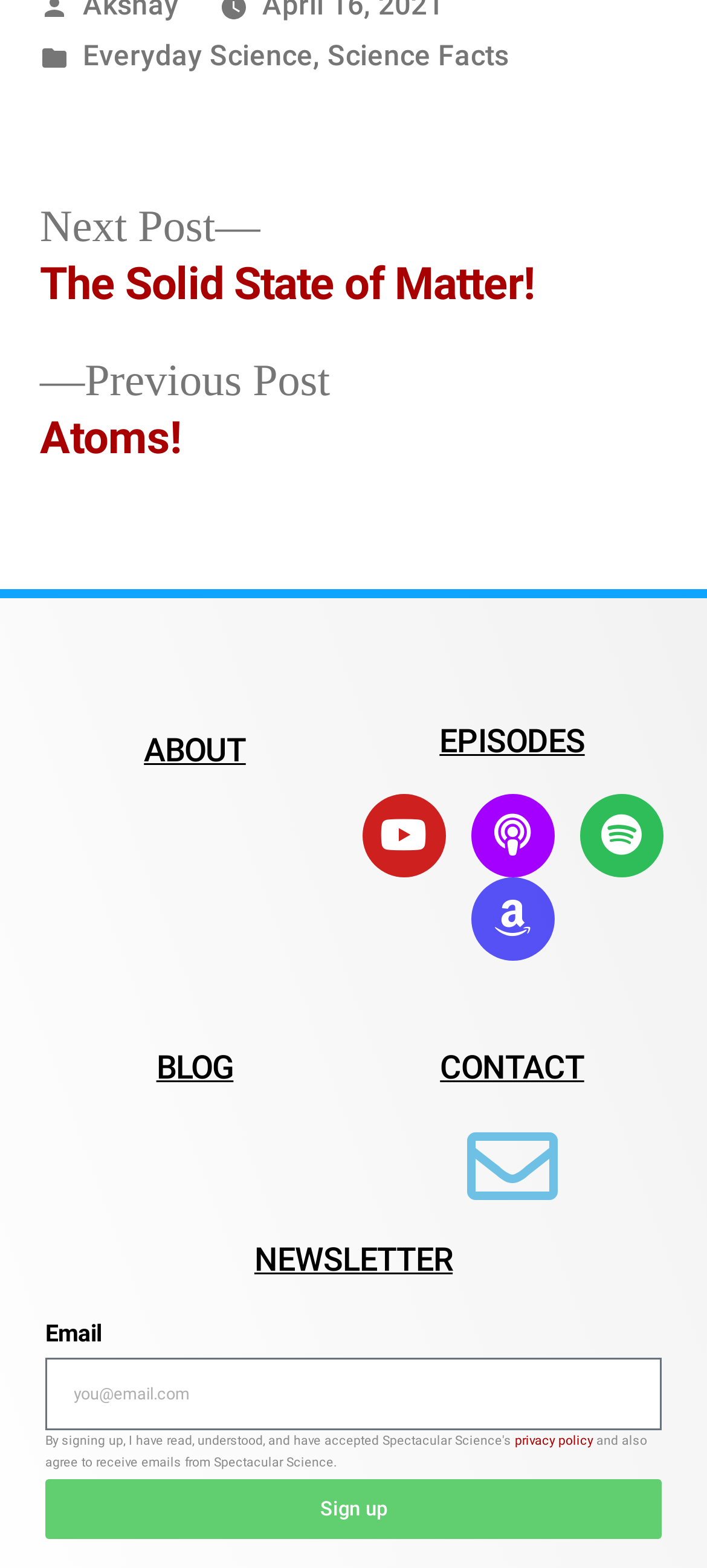What is the name of the science category? Analyze the screenshot and reply with just one word or a short phrase.

Everyday Science